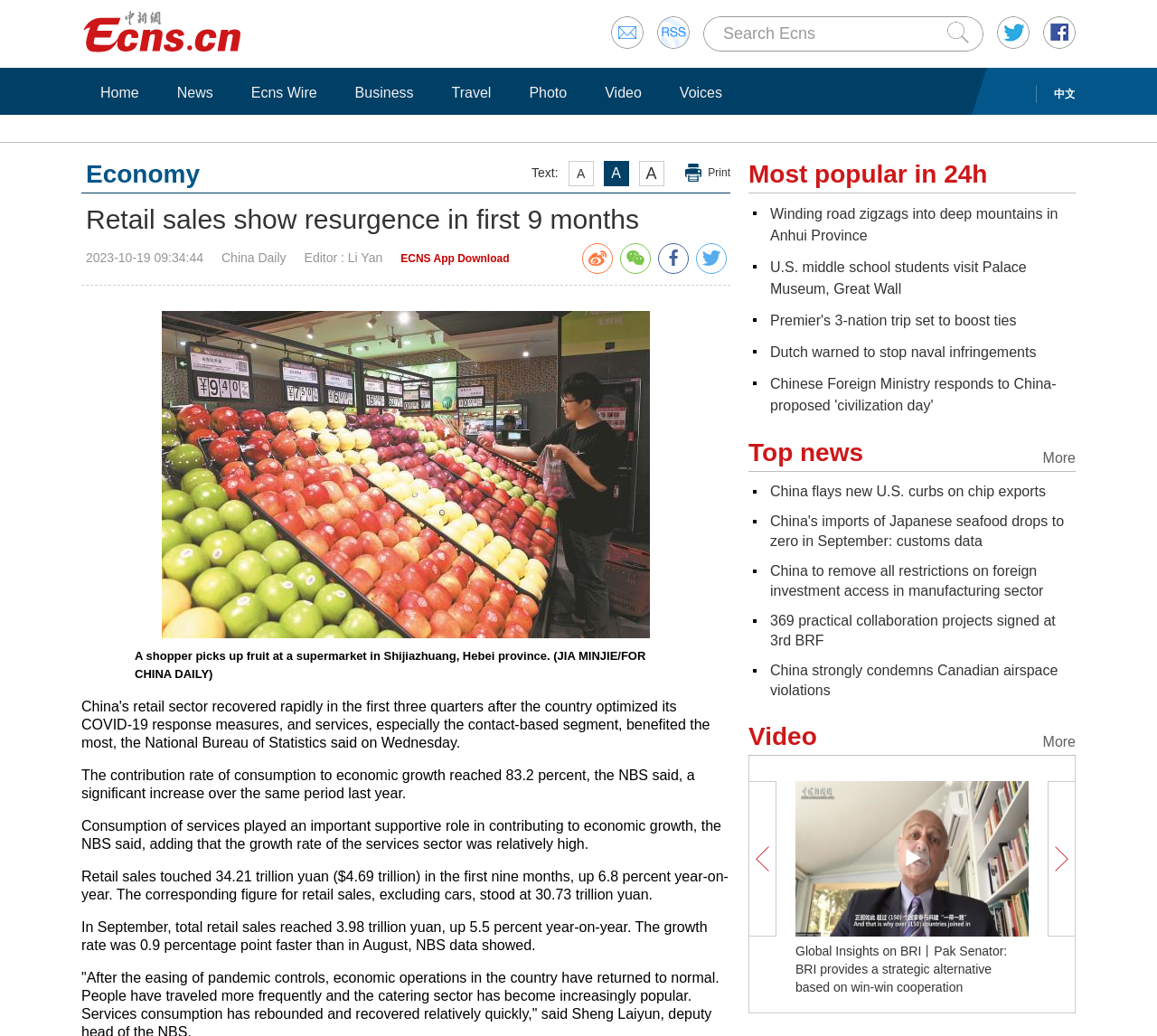Please provide a short answer using a single word or phrase for the question:
What is the name of the publication?

China Daily